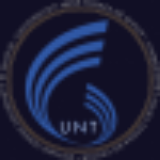What shape is the emblem?
Answer the question with as much detail as possible.

The logo is encapsulated within a circular emblem, which implies that the shape of the emblem is circular.